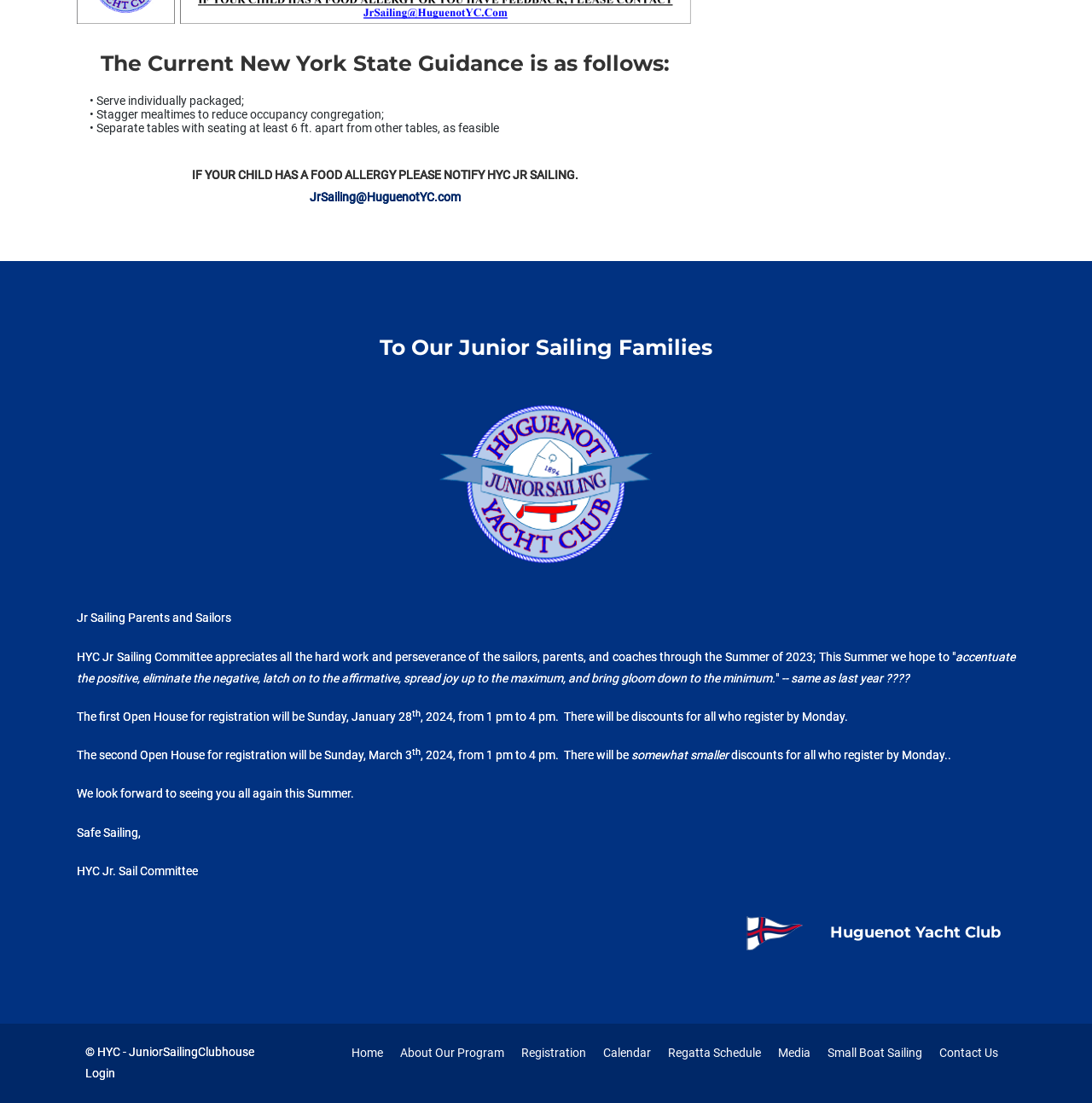Who should be notified if a child has a food allergy?
Look at the image and construct a detailed response to the question.

I found the answer by reading the text 'IF YOUR CHILD HAS A FOOD ALLERGY PLEASE NOTIFY HYC JR SAILING.' which explicitly states that HYC JR SAILING should be notified if a child has a food allergy.